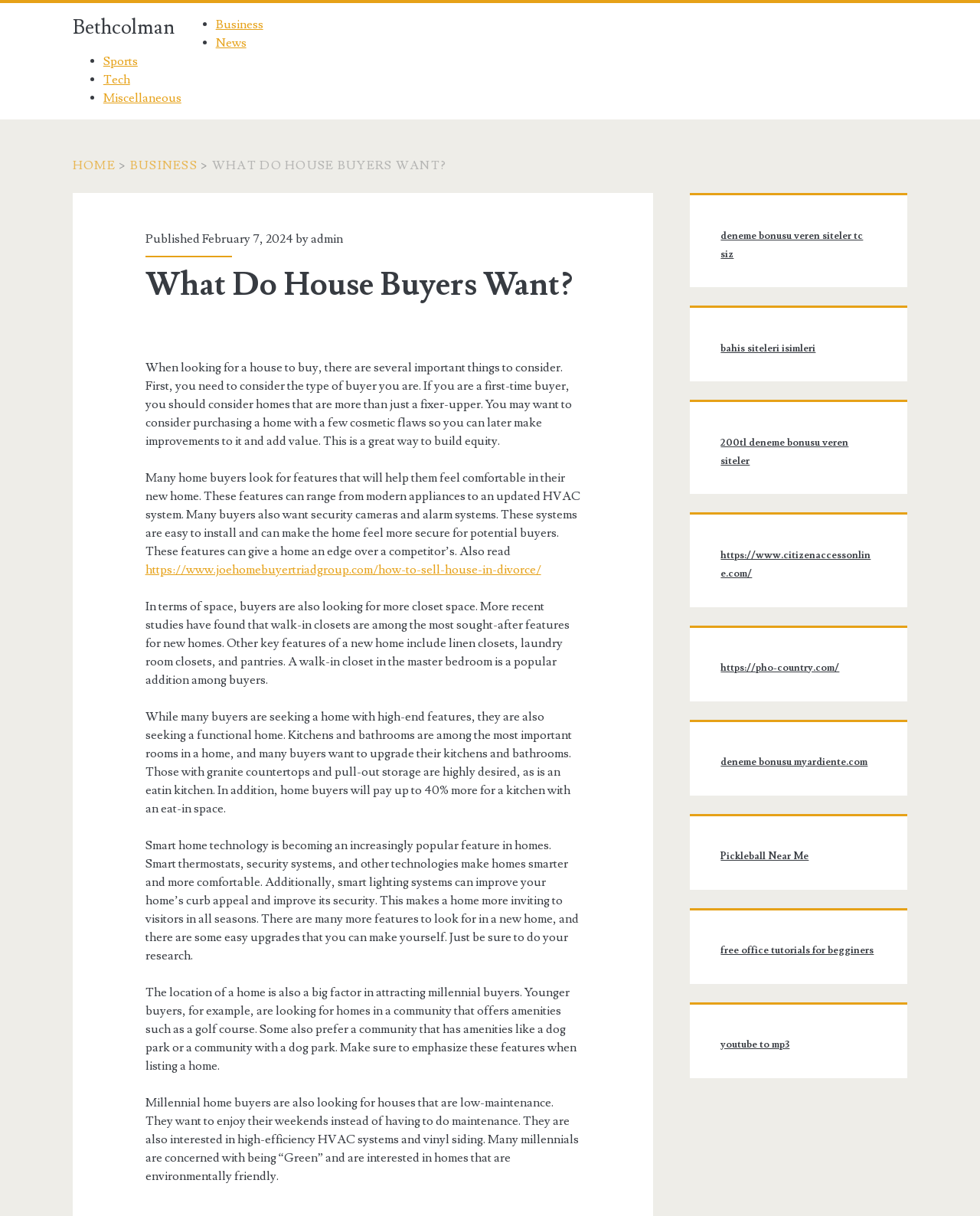Specify the bounding box coordinates of the area to click in order to follow the given instruction: "Check the link 'https://www.joehomebuyertriadgroup.com/how-to-sell-house-in-divorce/'."

[0.148, 0.462, 0.552, 0.475]